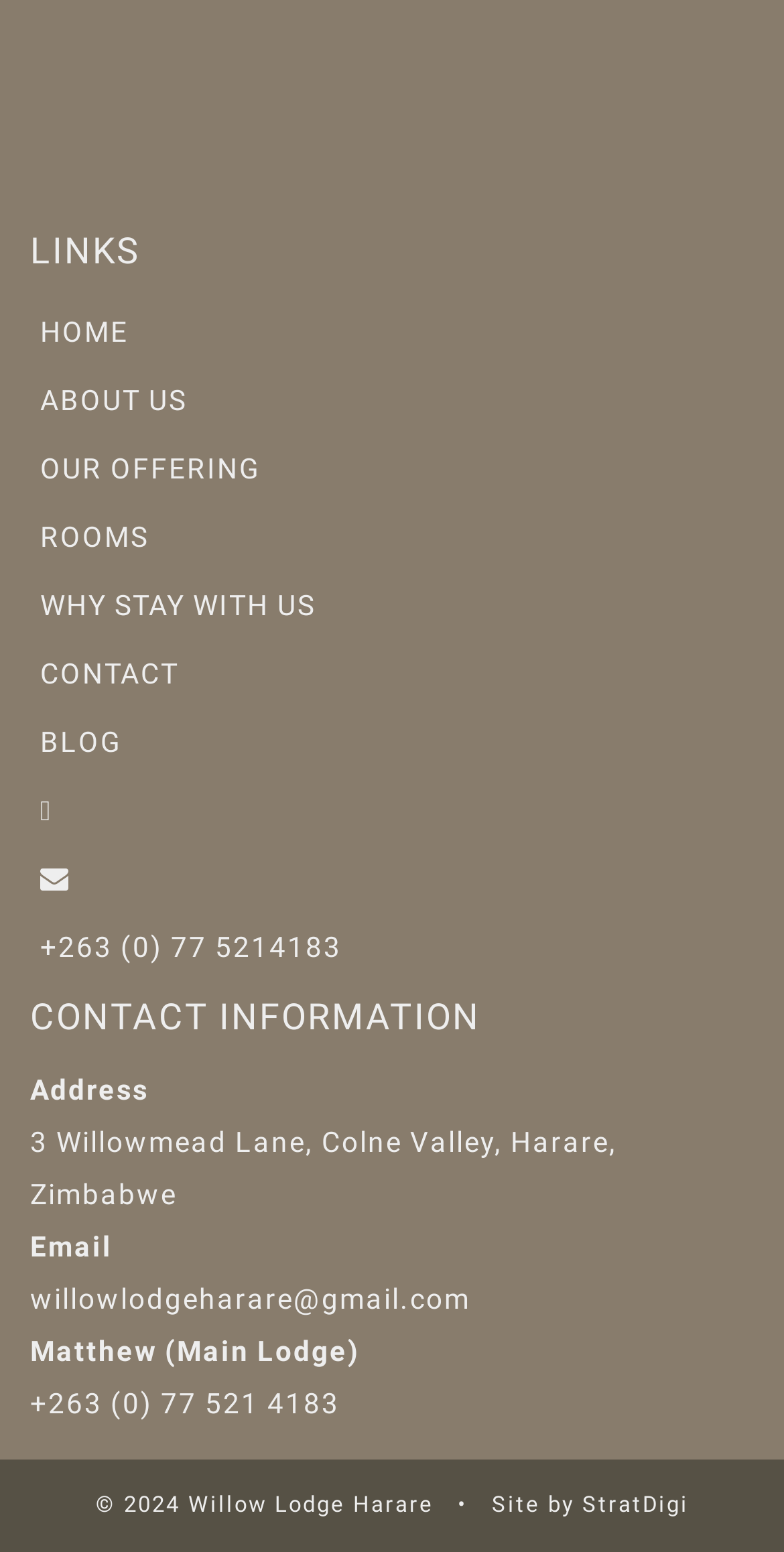Please find and report the bounding box coordinates of the element to click in order to perform the following action: "visit the blog". The coordinates should be expressed as four float numbers between 0 and 1, in the format [left, top, right, bottom].

[0.038, 0.456, 0.962, 0.494]